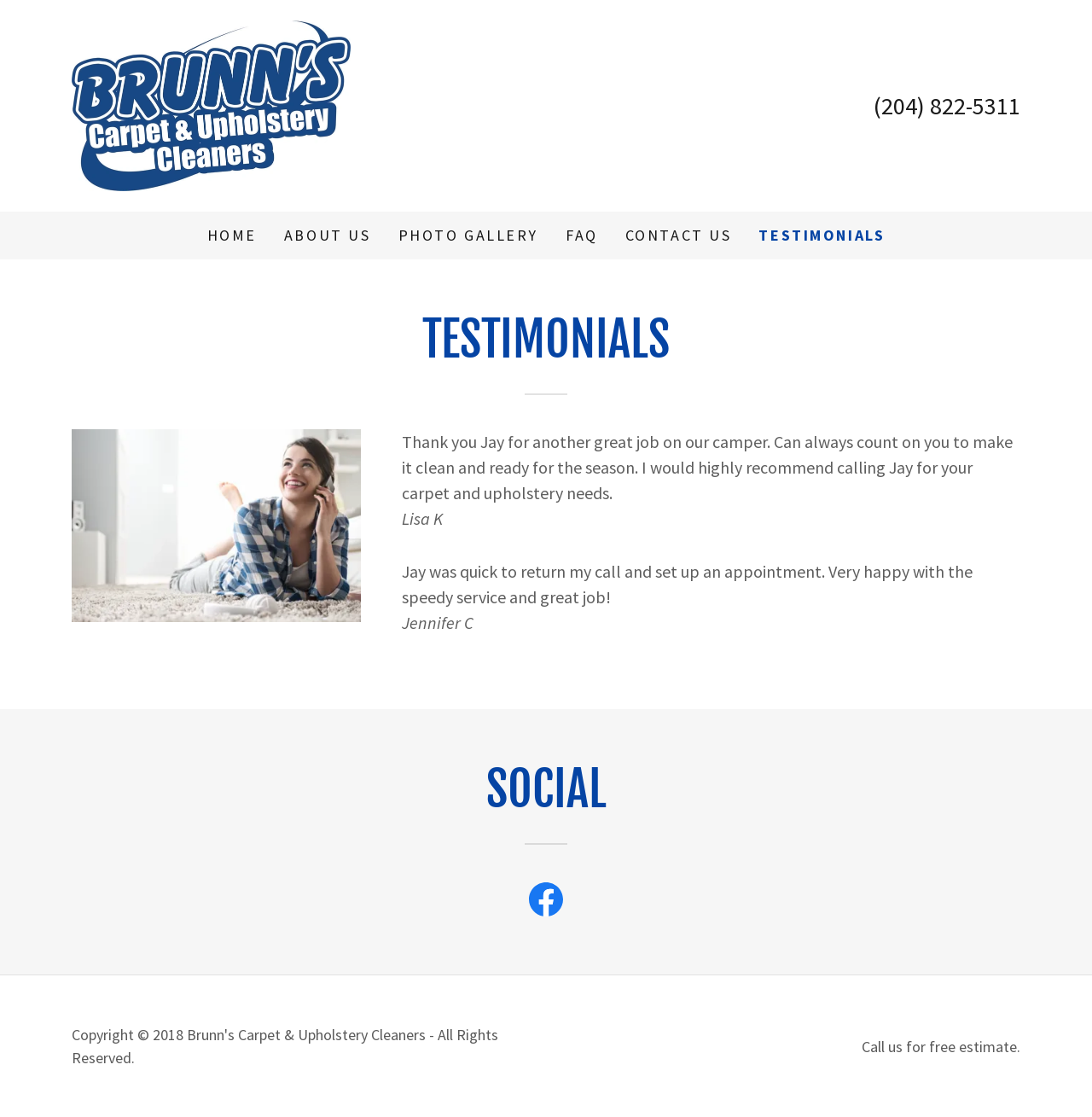Extract the bounding box coordinates of the UI element described by: "aria-label="Facebook Social Link"". The coordinates should include four float numbers ranging from 0 to 1, e.g., [left, top, right, bottom].

[0.462, 0.787, 0.538, 0.83]